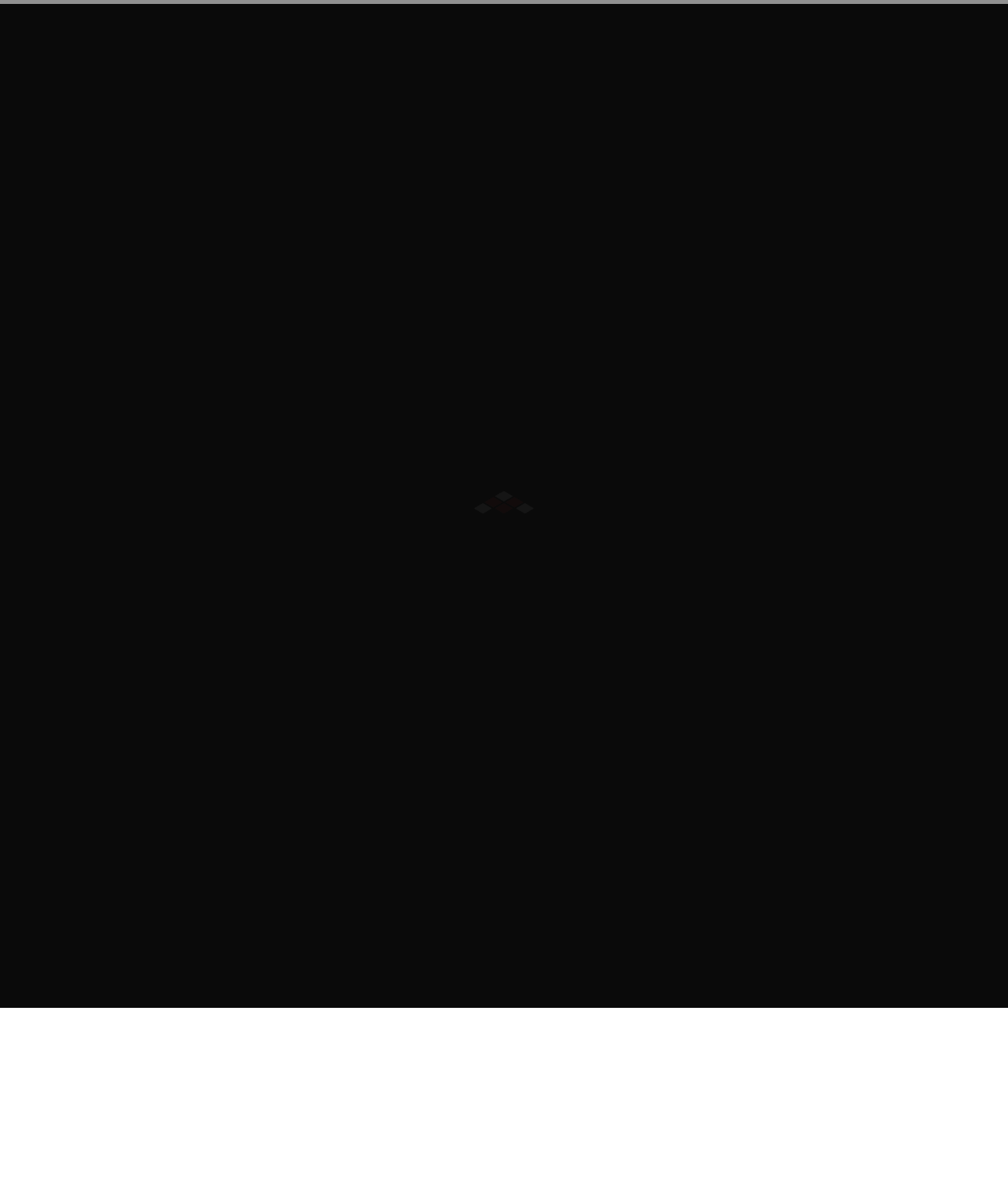How many runways does the airport have?
Provide a detailed answer to the question, using the image to inform your response.

The information about the number of runways can be found in the StaticText element which states 'The airport has 3 runways.' This element is located below the heading 'CANNES MANDELIEU AIRPORT (CEQ)'.